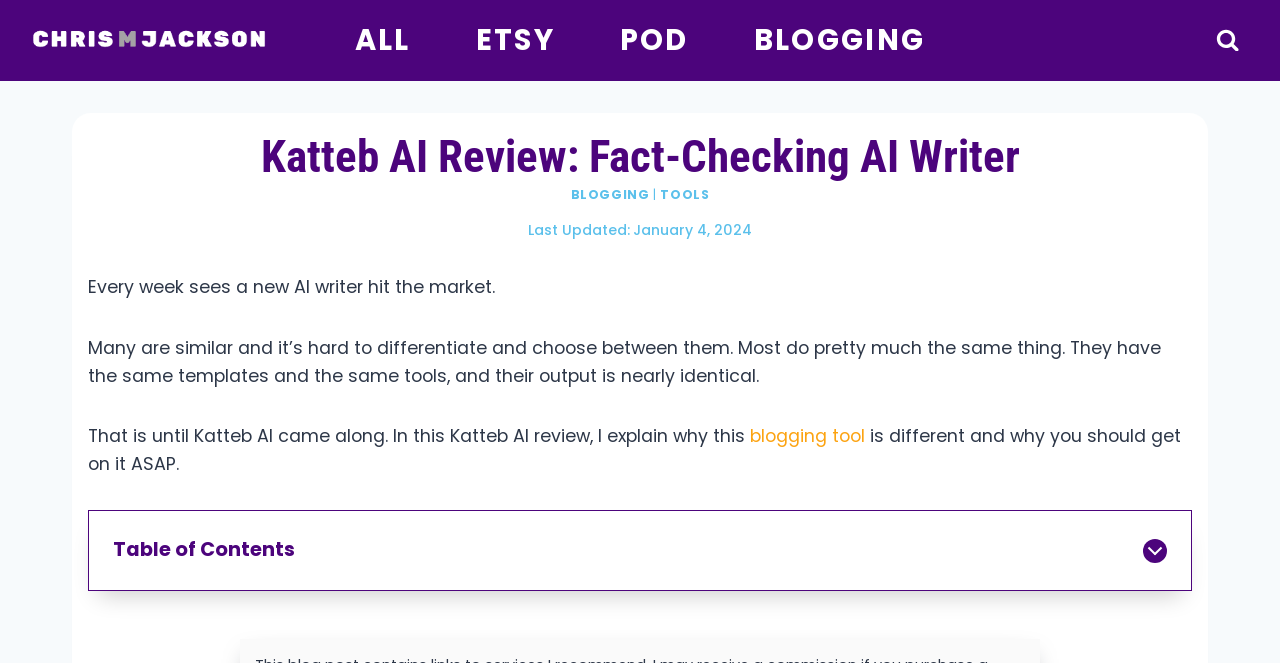Please extract the primary headline from the webpage.

Katteb AI Review: Fact-Checking AI Writer